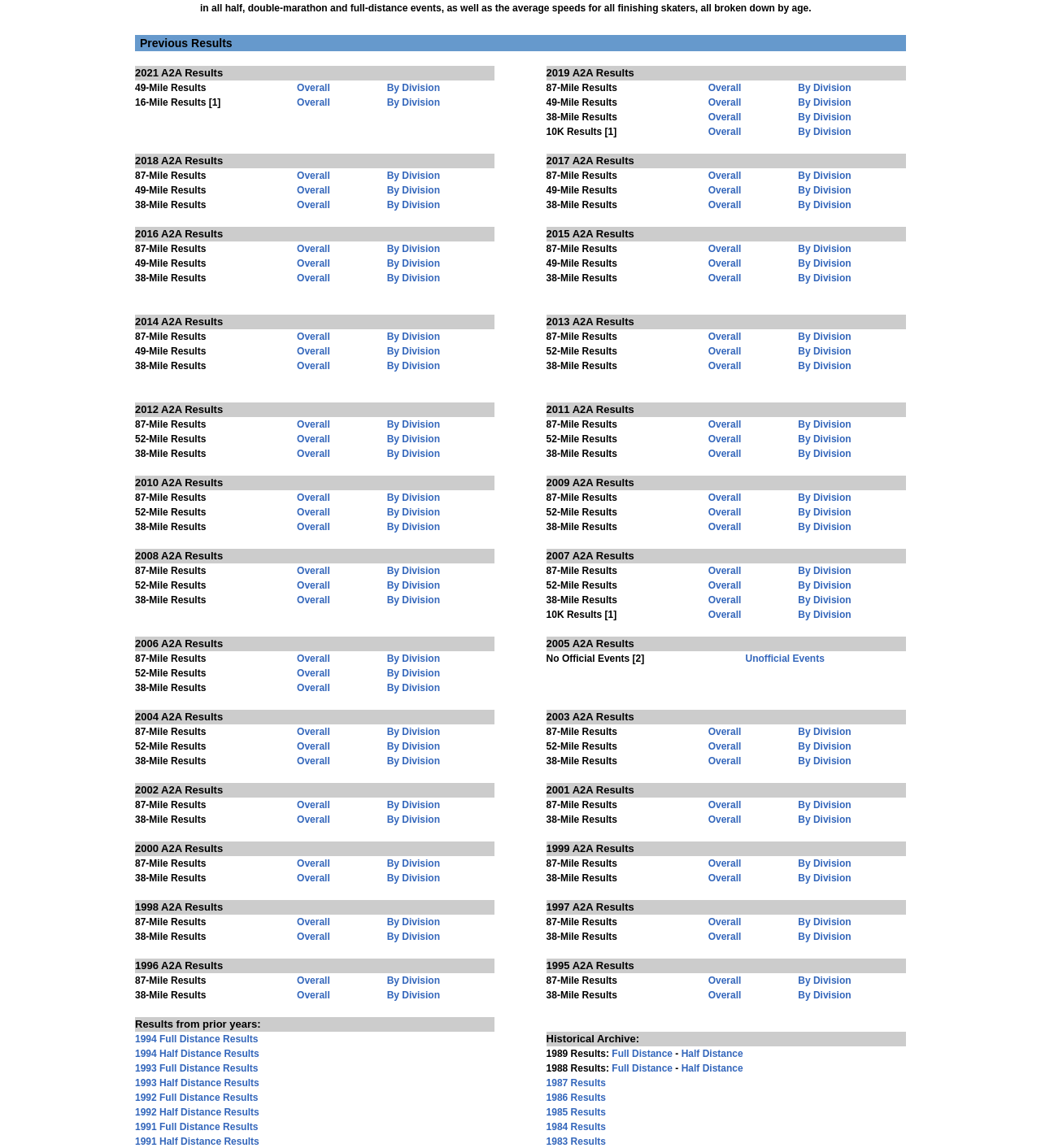How many mile results are listed for 2019 A2A?
Please give a detailed and elaborate explanation in response to the question.

I counted the number of mile results listed for 2019 A2A by looking at the table rows. I found four results: 87-Mile Results, 49-Mile Results, 38-Mile Results, and 10K Results. Therefore, the answer is 4.